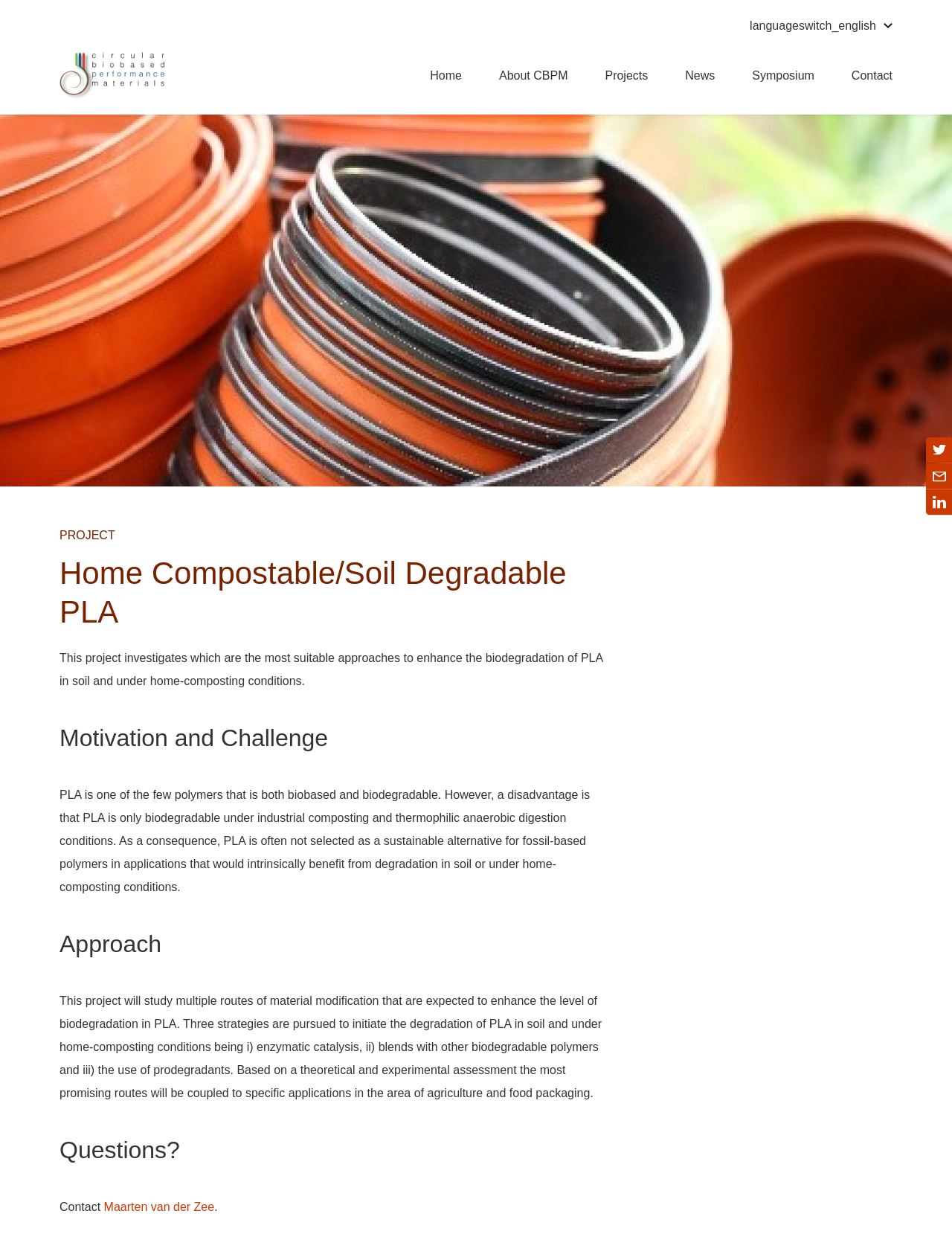Please find the bounding box coordinates of the element that needs to be clicked to perform the following instruction: "Read about the Approach". The bounding box coordinates should be four float numbers between 0 and 1, represented as [left, top, right, bottom].

[0.062, 0.752, 0.635, 0.778]